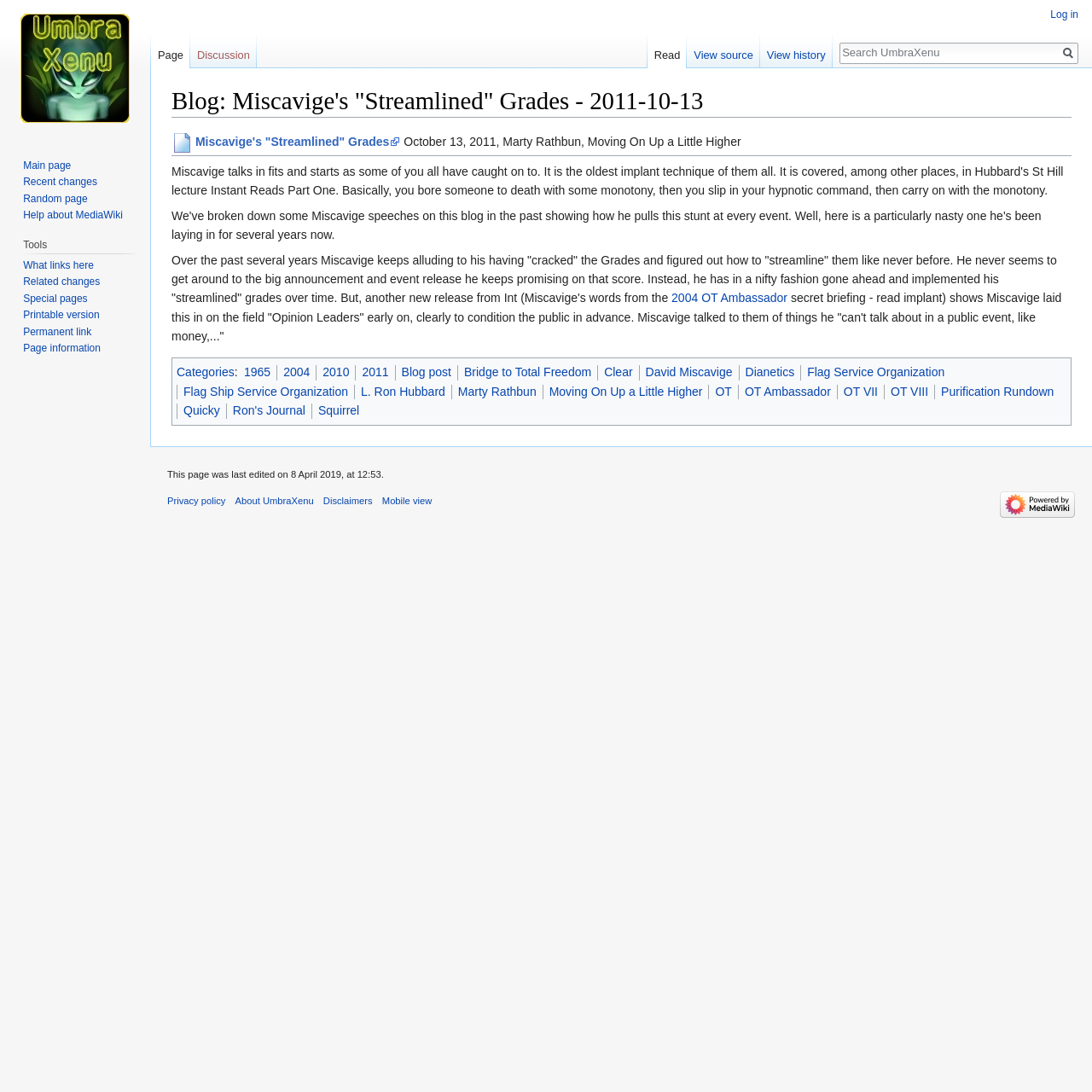Identify the bounding box coordinates of the area that should be clicked in order to complete the given instruction: "Visit the main page". The bounding box coordinates should be four float numbers between 0 and 1, i.e., [left, top, right, bottom].

[0.006, 0.0, 0.131, 0.125]